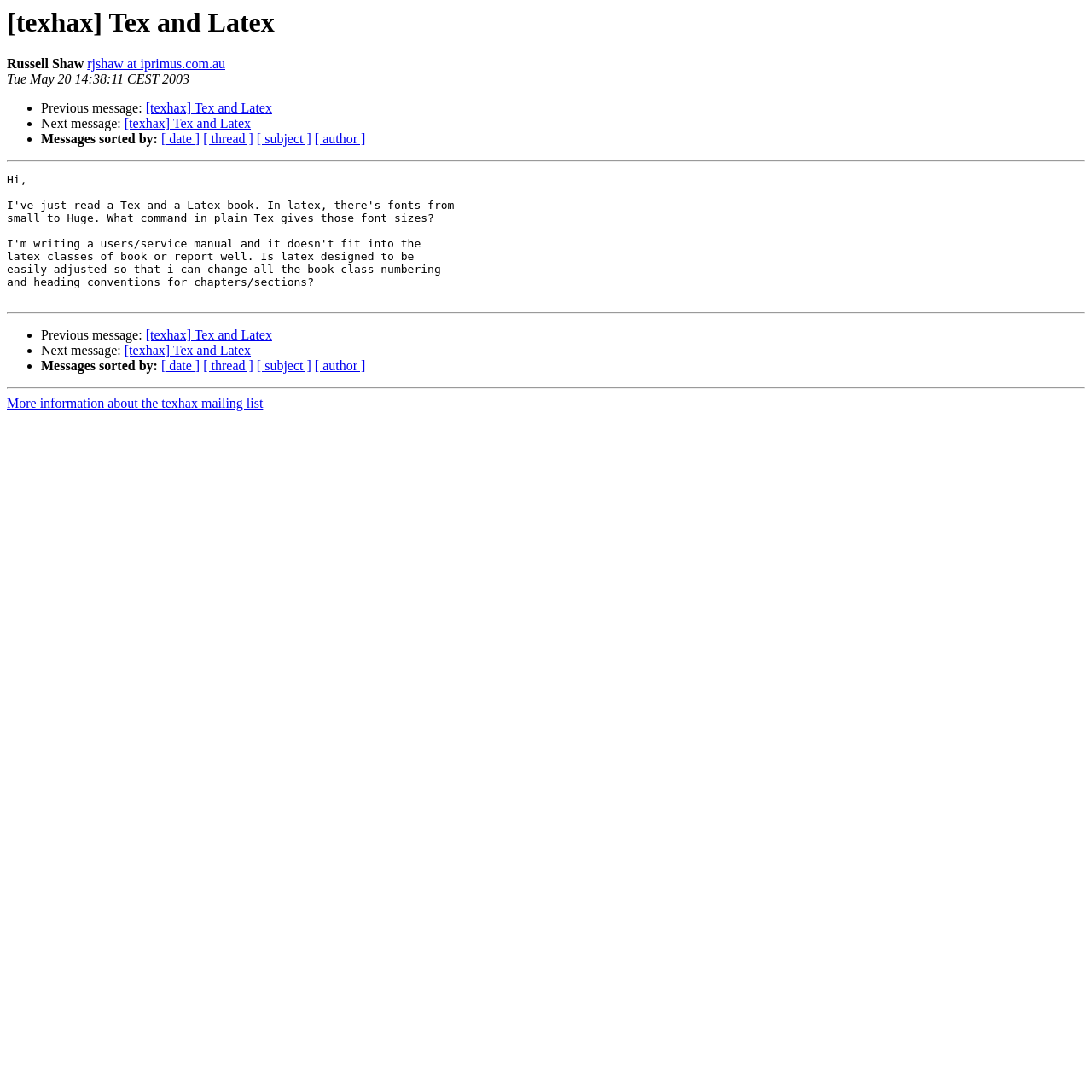Ascertain the bounding box coordinates for the UI element detailed here: "[ subject ]". The coordinates should be provided as [left, top, right, bottom] with each value being a float between 0 and 1.

[0.235, 0.328, 0.285, 0.342]